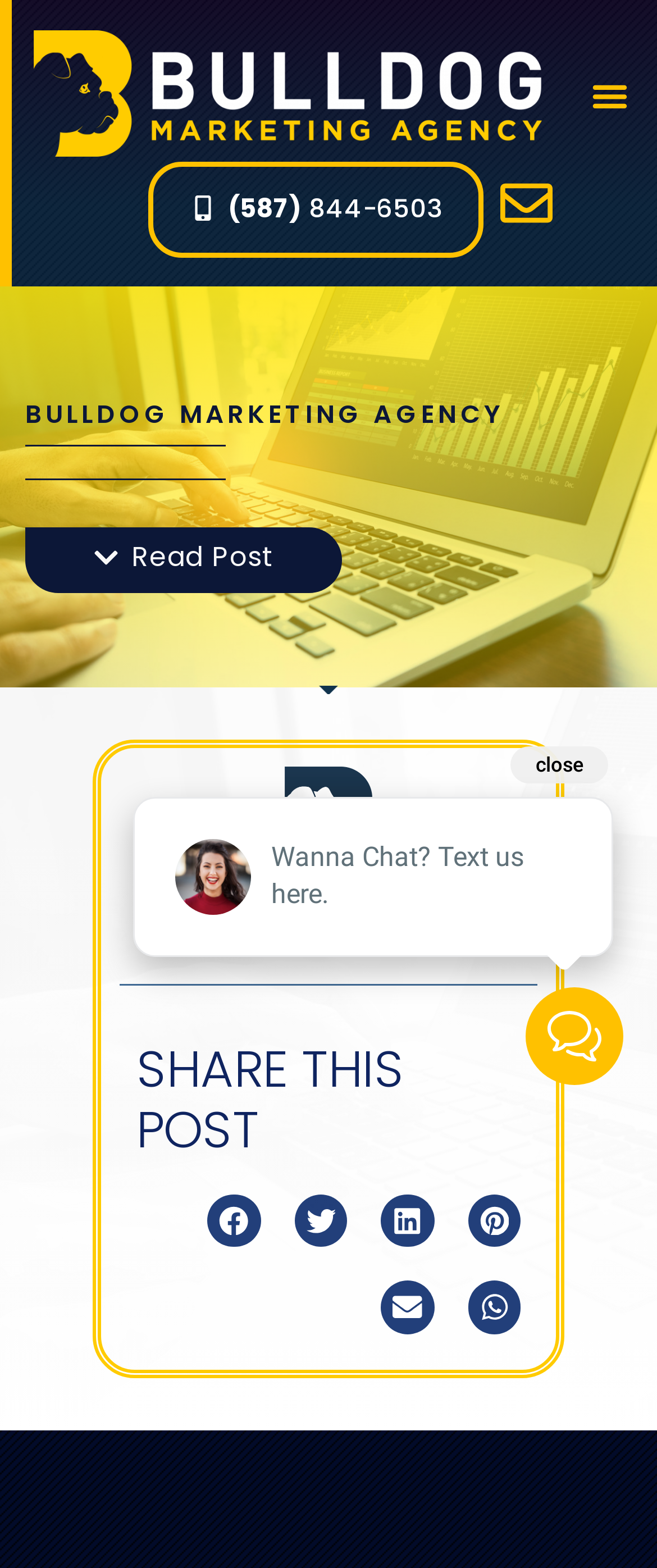Kindly provide the bounding box coordinates of the section you need to click on to fulfill the given instruction: "Read the post".

[0.038, 0.336, 0.521, 0.378]